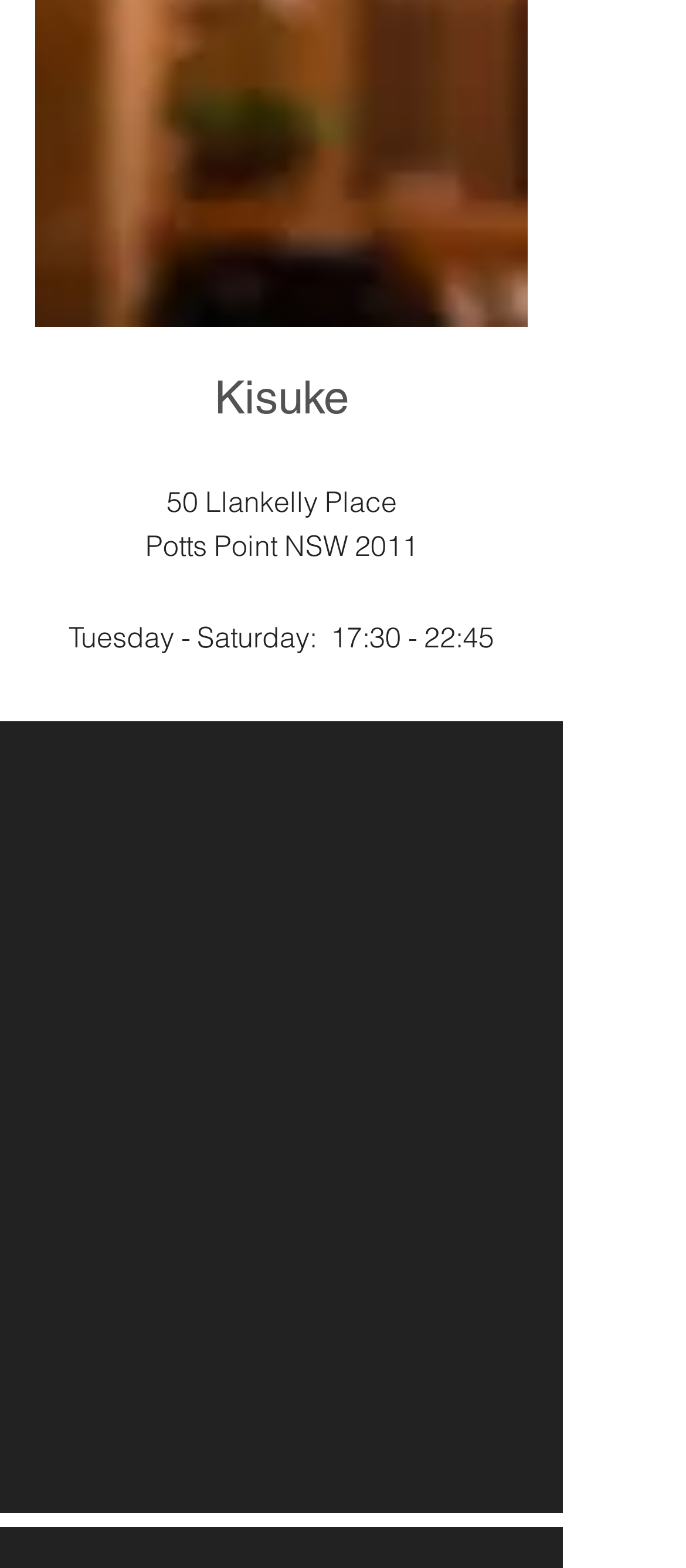Answer the following query with a single word or phrase:
What is the address of Kisuke?

50 Llankelly Place, Potts Point NSW 2011